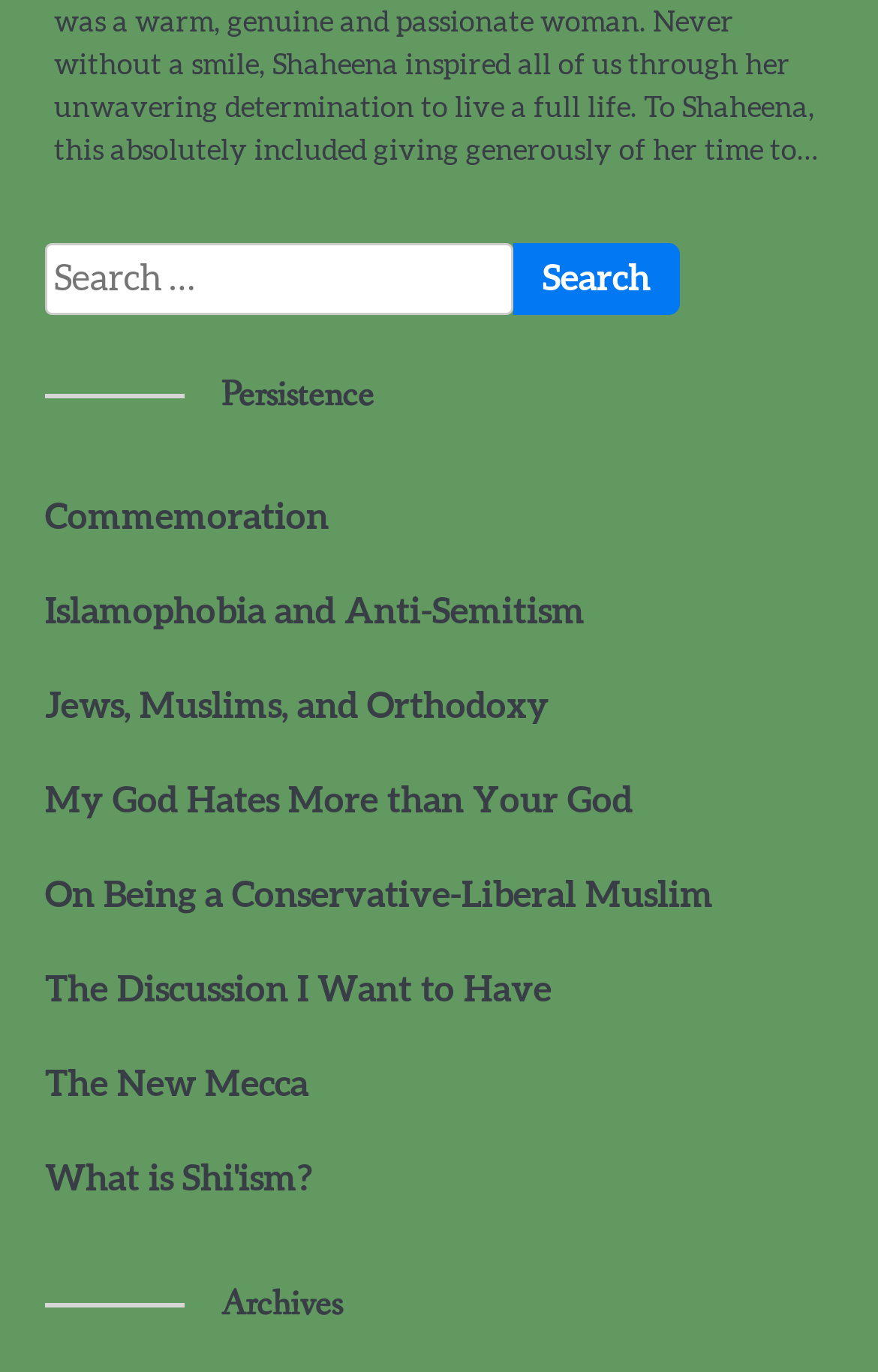Can you provide the bounding box coordinates for the element that should be clicked to implement the instruction: "Visit the background tag page"?

None